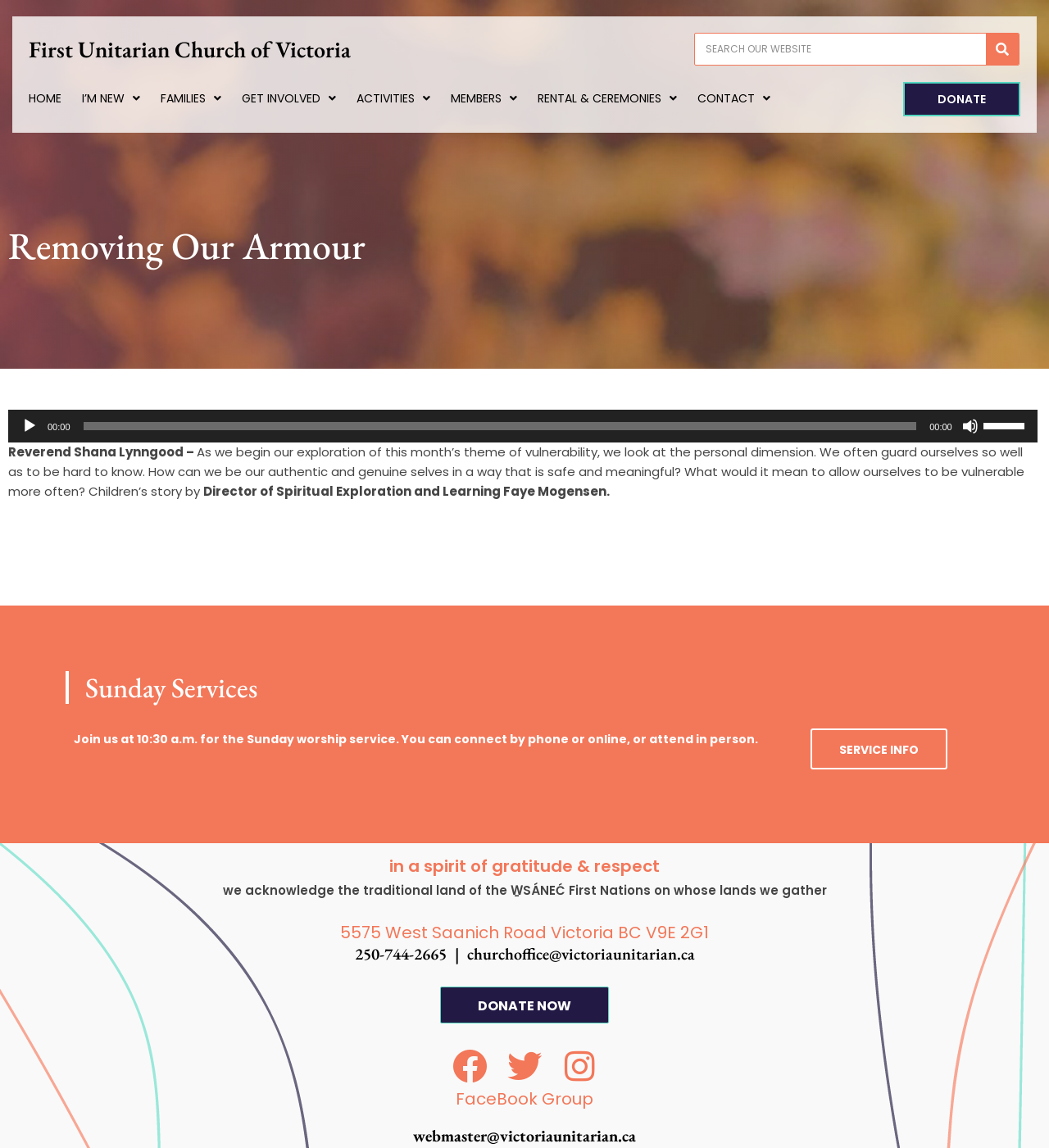Pinpoint the bounding box coordinates of the element that must be clicked to accomplish the following instruction: "View service information". The coordinates should be in the format of four float numbers between 0 and 1, i.e., [left, top, right, bottom].

[0.773, 0.635, 0.903, 0.67]